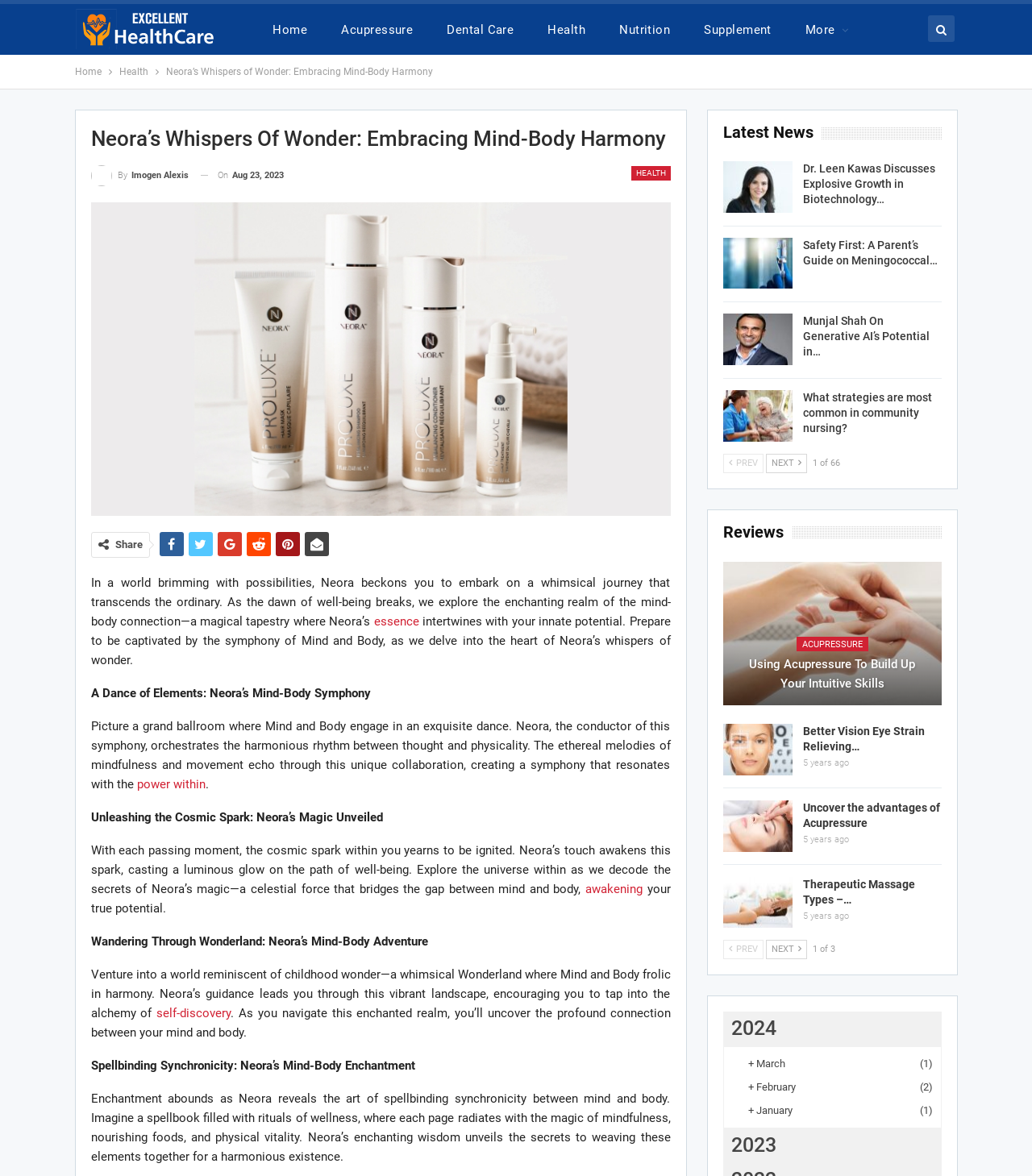Please provide the bounding box coordinate of the region that matches the element description: + February (2). Coordinates should be in the format (top-left x, top-left y, bottom-right x, bottom-right y) and all values should be between 0 and 1.

[0.725, 0.917, 0.904, 0.932]